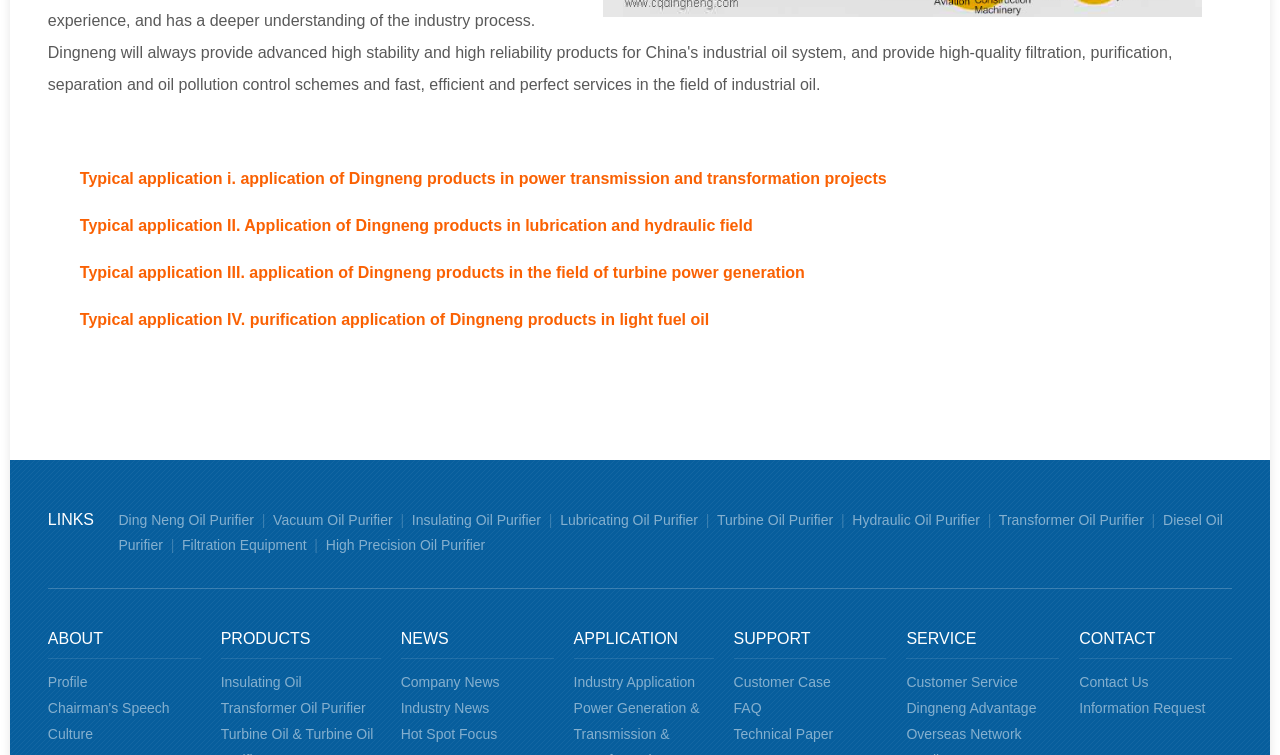Please specify the coordinates of the bounding box for the element that should be clicked to carry out this instruction: "Learn about Ding Neng Oil Purifier". The coordinates must be four float numbers between 0 and 1, formatted as [left, top, right, bottom].

[0.093, 0.678, 0.198, 0.699]